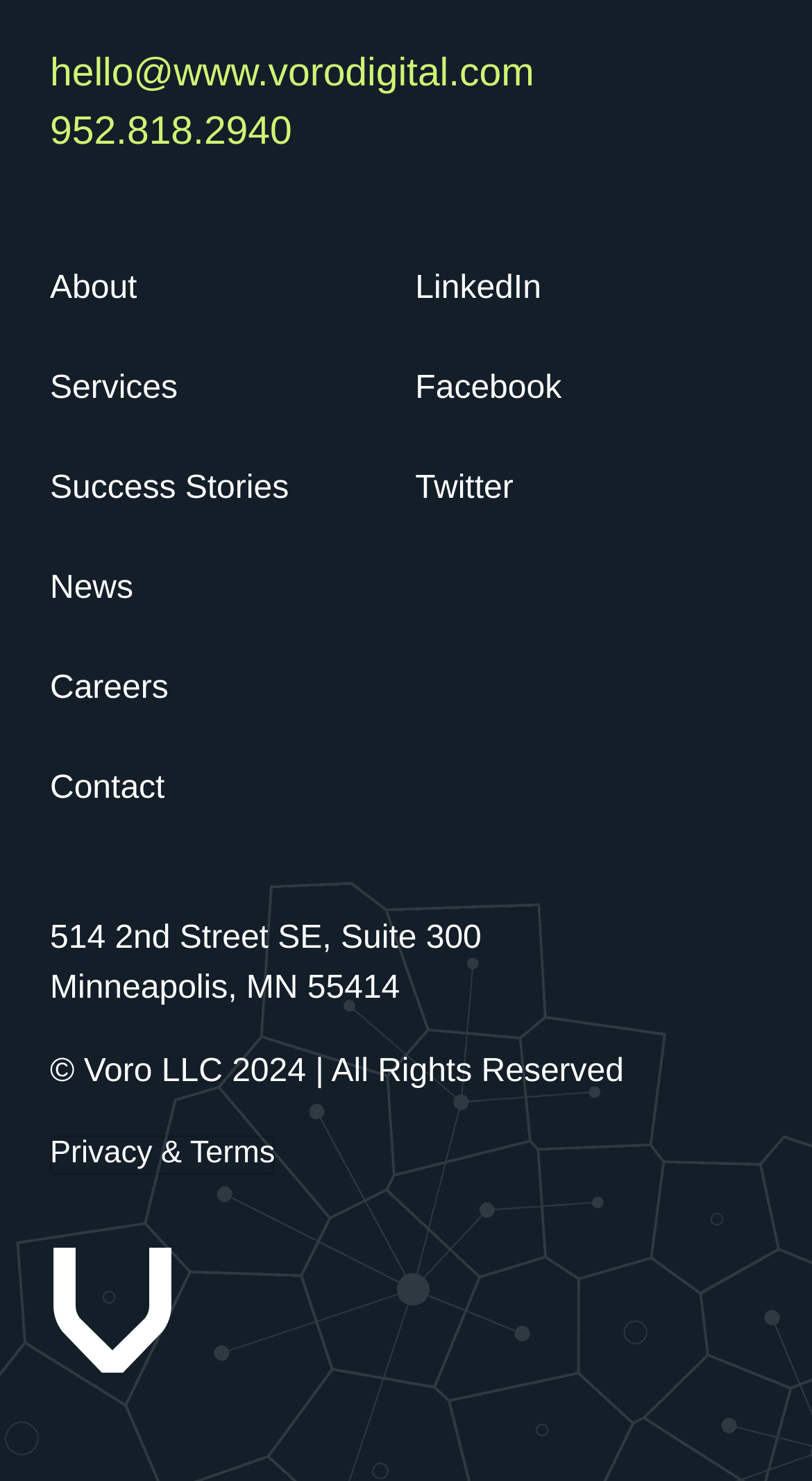Using floating point numbers between 0 and 1, provide the bounding box coordinates in the format (top-left x, top-left y, bottom-right x, bottom-right y). Locate the UI element described here: LinkedIn

[0.511, 0.167, 0.667, 0.223]